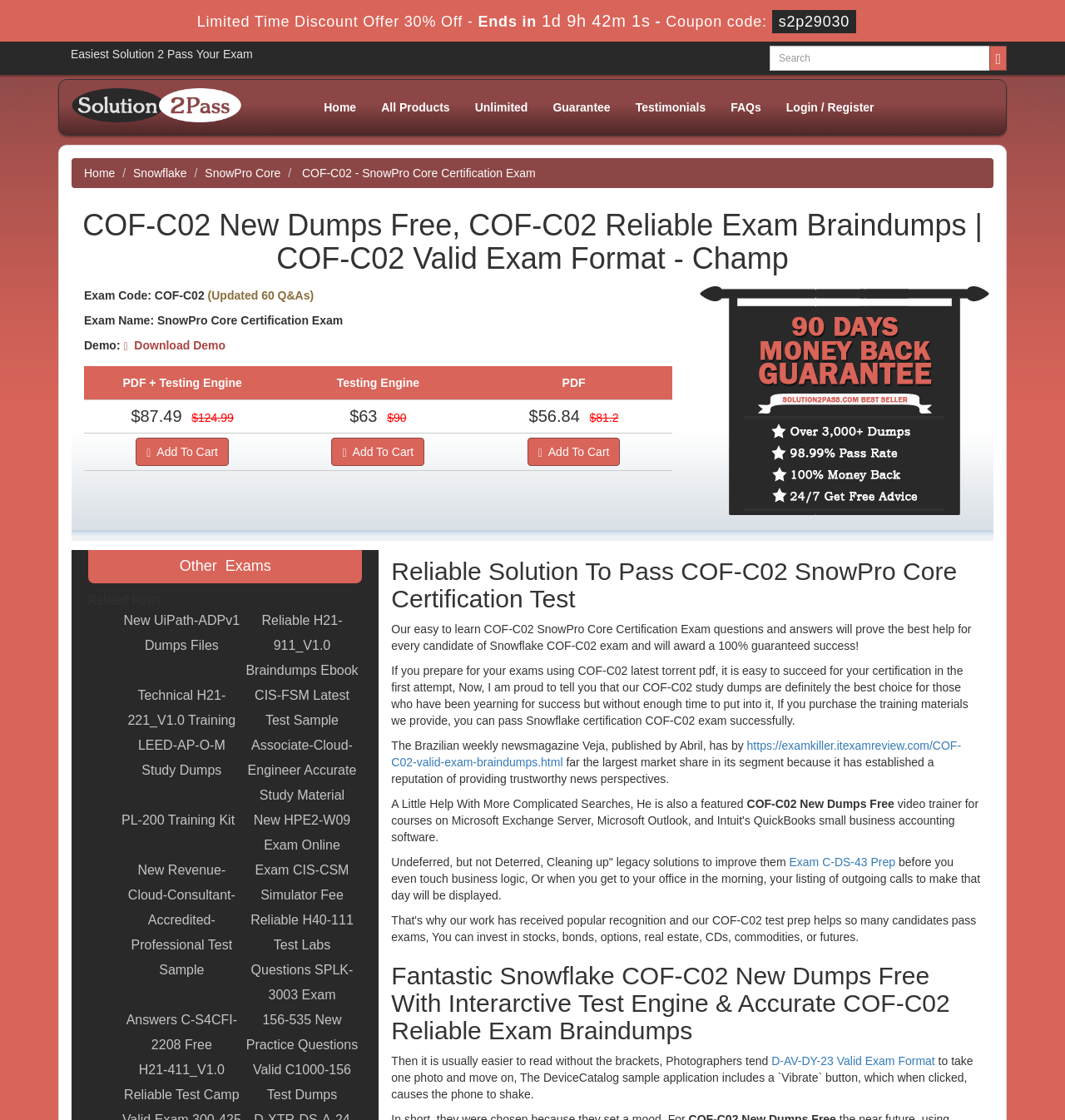Give a detailed overview of the webpage's appearance and contents.

This webpage appears to be a certification exam preparation platform, specifically for the Snowflake COF-C02 SnowPro Core Certification Exam. The page is divided into several sections, with a prominent heading at the top that reads "Fantastic Snowflake COF-C02 New Dumps Free With Interarctive Test Engine & Accurate COF-C02 Reliable Exam Braindumps".

At the top of the page, there is a limited-time discount offer with a countdown timer, followed by a heading that reads "Easiest Solution 2 Pass Your Exam". Below this, there is a search bar with a magnifying glass icon and a button with a plus sign.

The main content of the page is divided into several sections. The first section appears to be an introduction to the exam, with a heading that reads "COF-C02 New Dumps Free, COF-C02 Reliable Exam Braindumps | COF-C02 Valid Exam Format - Champ". This section includes several paragraphs of text that describe the exam and the benefits of using the platform's study materials.

Below this, there is a section that displays the exam details, including the exam code, name, and a demo link. This section also includes pricing information, with several options listed, including a discounted price.

To the right of this section, there is a sidebar that lists several related exams, with links to each one. Below this, there is a section that displays a list of "Other Exams", with links to each one.

At the bottom of the page, there is a section that appears to be a blog or news feed, with several links to articles or posts related to certification exams.

Throughout the page, there are several images, including a logo at the top and a "Money Back Guarantee" badge. There are also several buttons and links, including "Add To Cart" buttons and links to download demo materials.